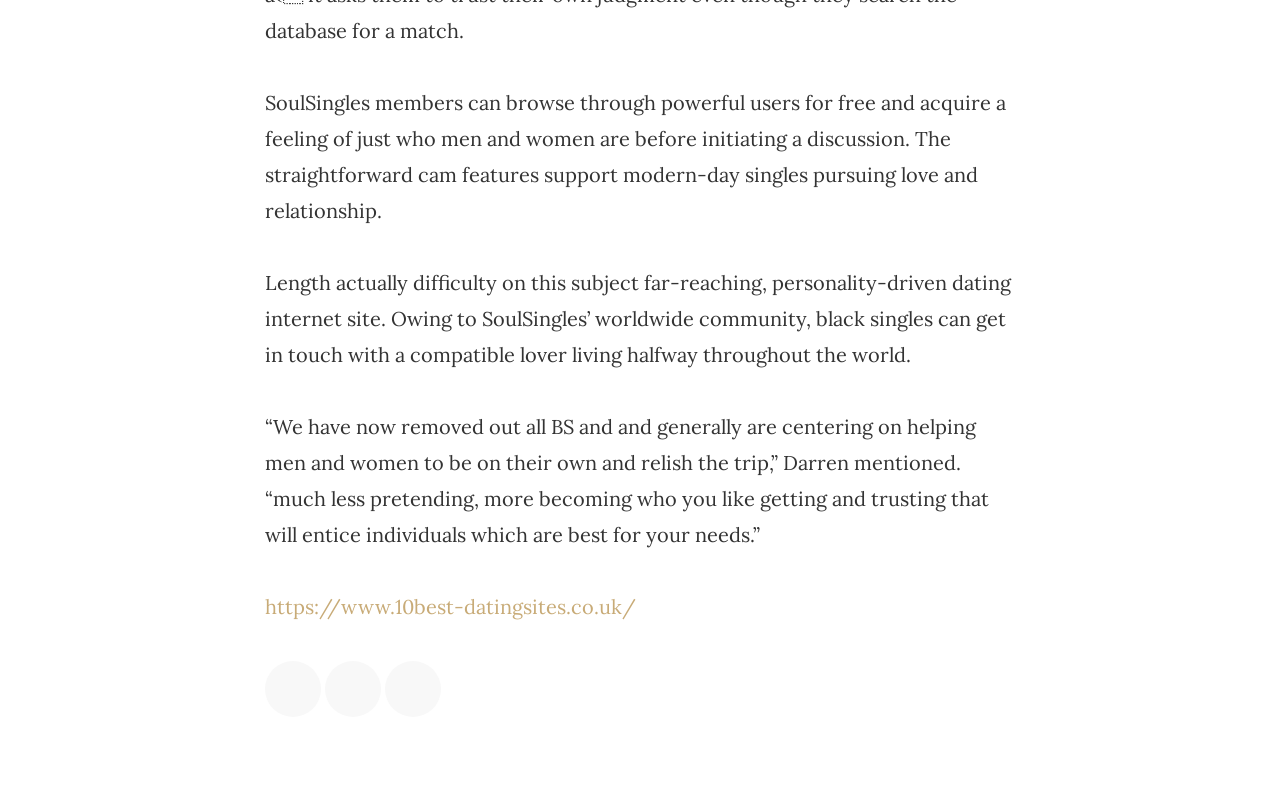How many social media links are available?
Please elaborate on the answer to the question with detailed information.

There are three social media links available in the footer section, represented by the icons '', '', and '', which correspond to three different social media platforms.